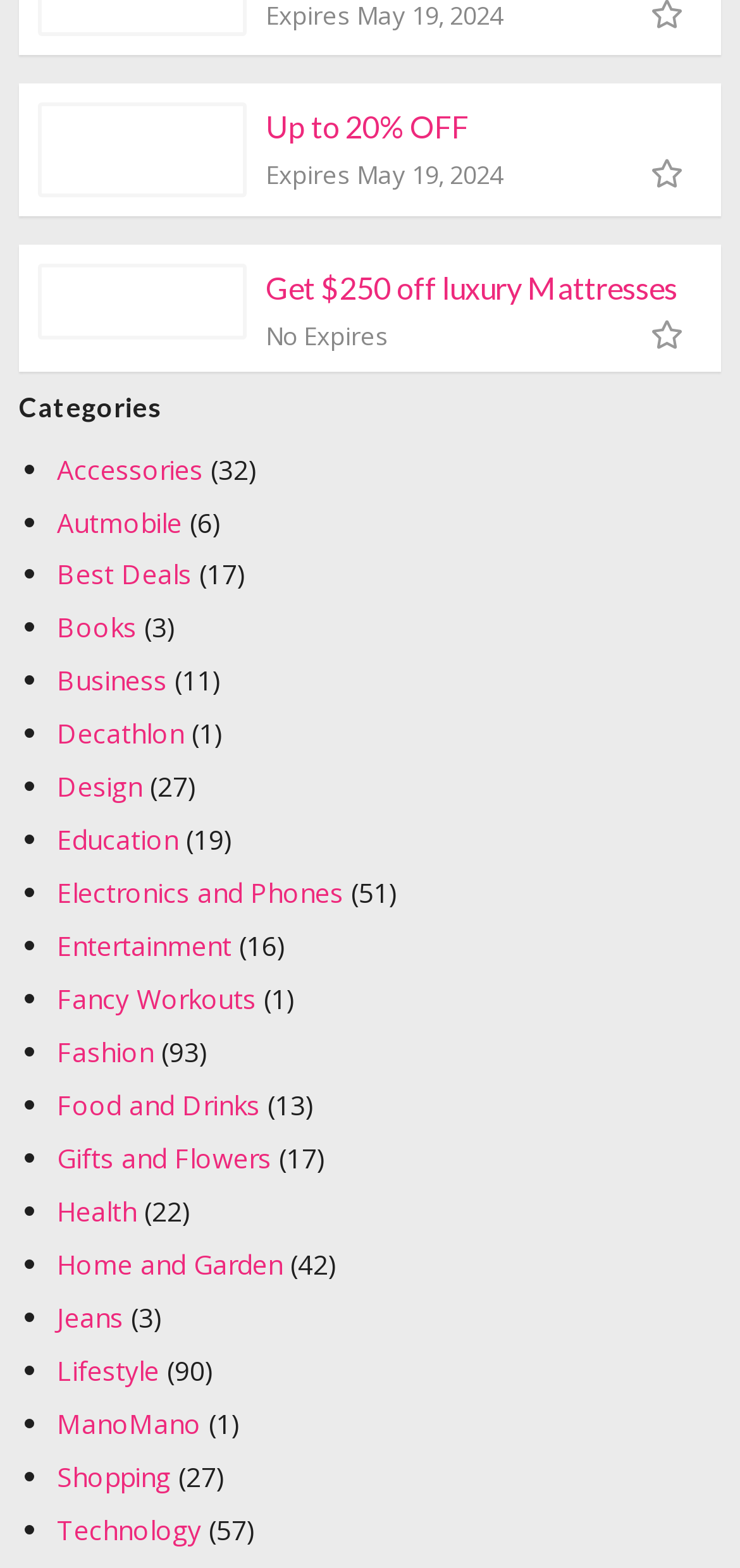Provide your answer in one word or a succinct phrase for the question: 
How many deals are available in Fashion?

93